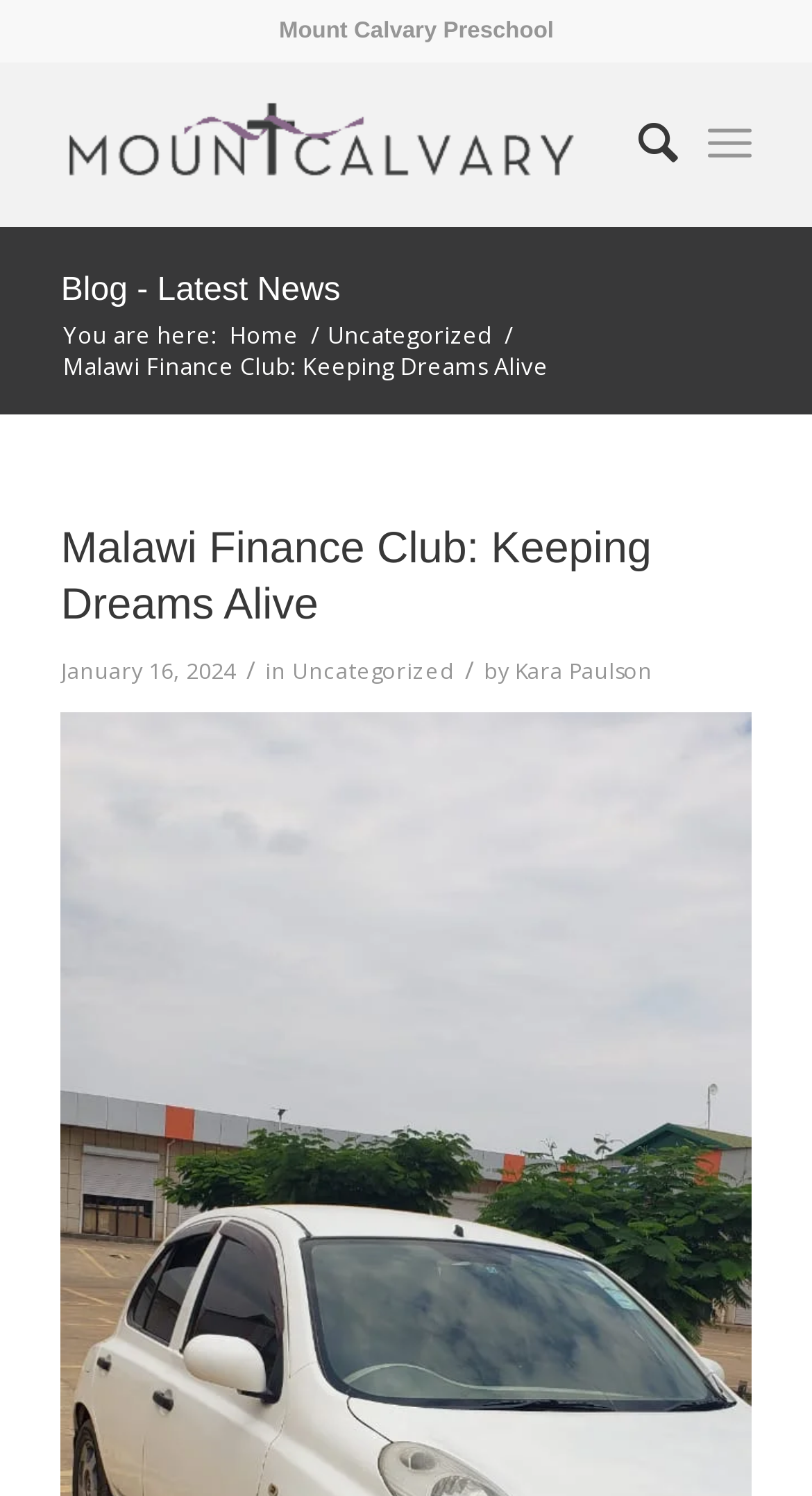Locate the UI element described as follows: "AdGuard". Return the bounding box coordinates as four float numbers between 0 and 1 in the order [left, top, right, bottom].

None